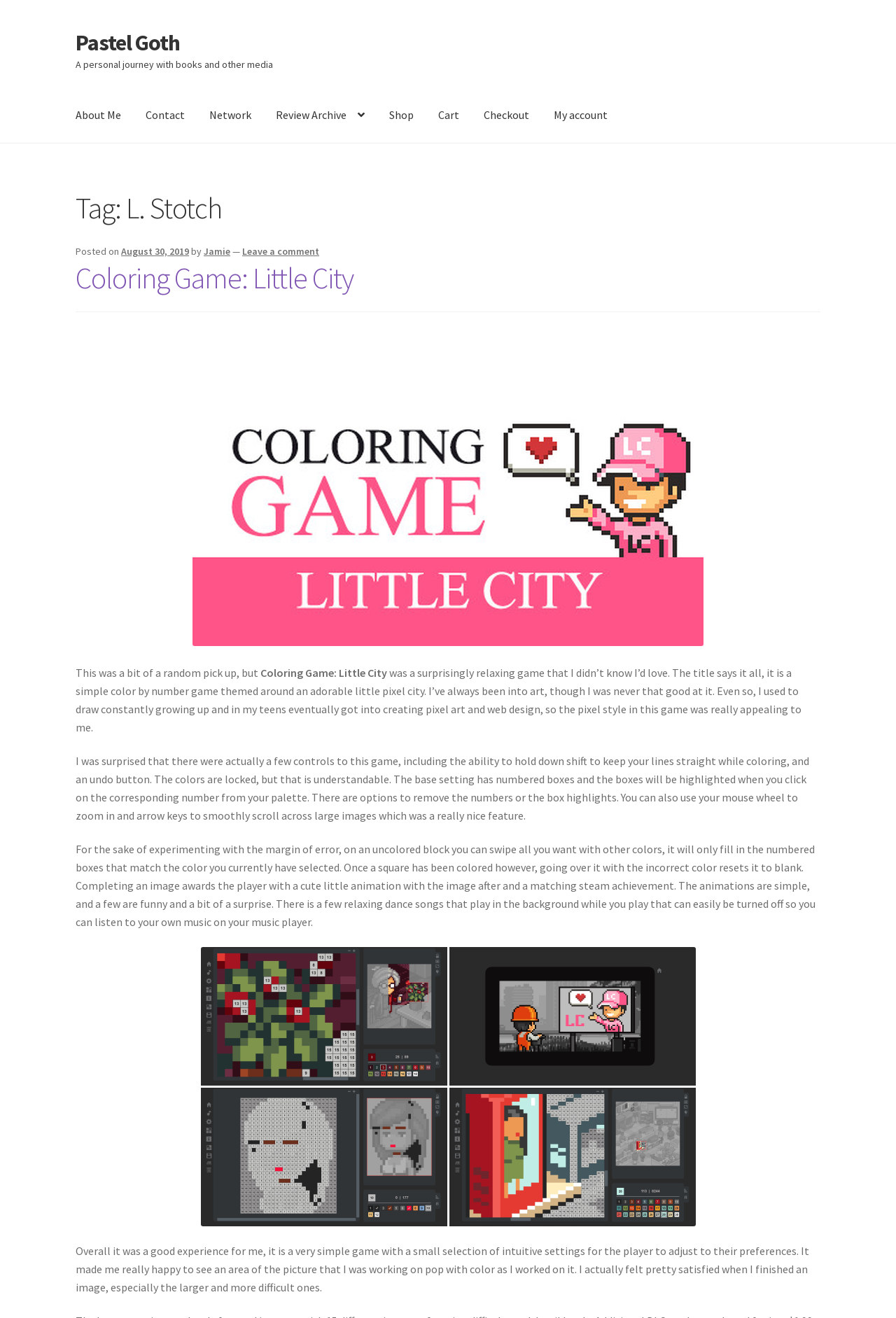Refer to the element description My account and identify the corresponding bounding box in the screenshot. Format the coordinates as (top-left x, top-left y, bottom-right x, bottom-right y) with values in the range of 0 to 1.

[0.605, 0.067, 0.691, 0.108]